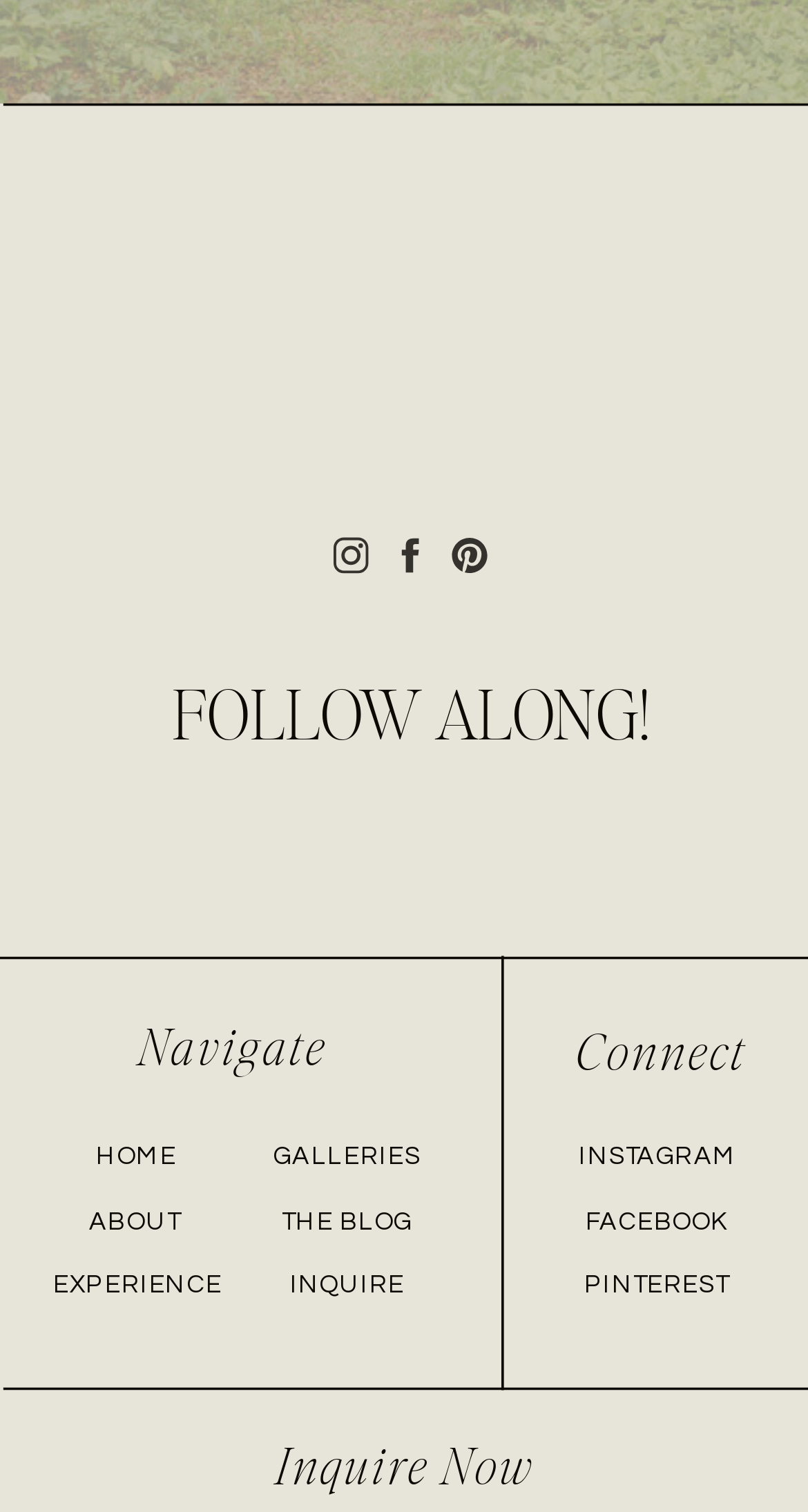Please determine the bounding box coordinates of the element's region to click for the following instruction: "Open the Instagram link".

[0.653, 0.751, 0.975, 0.783]